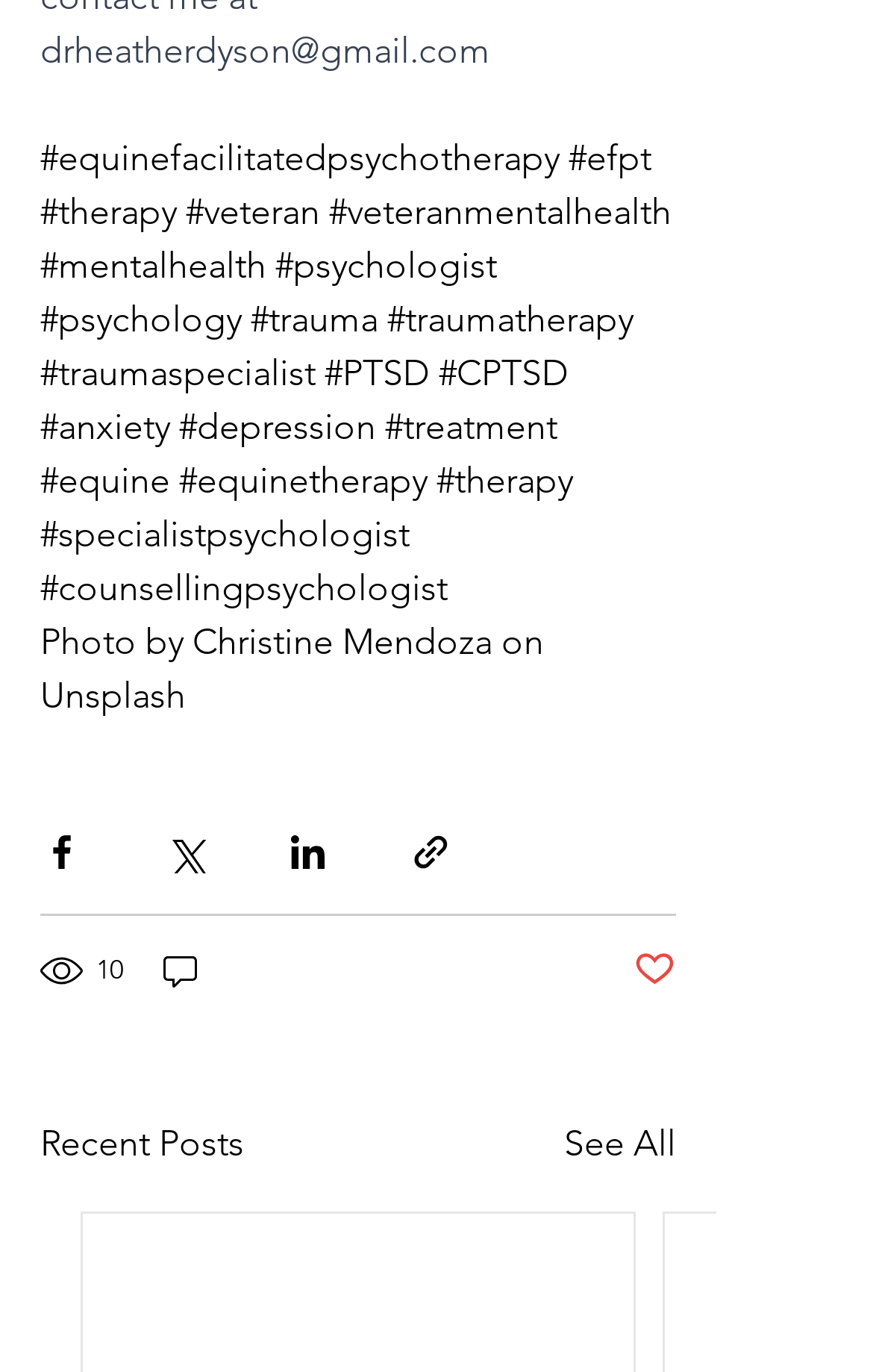Identify the bounding box for the element characterized by the following description: "Christine Mendoza".

[0.221, 0.452, 0.564, 0.483]